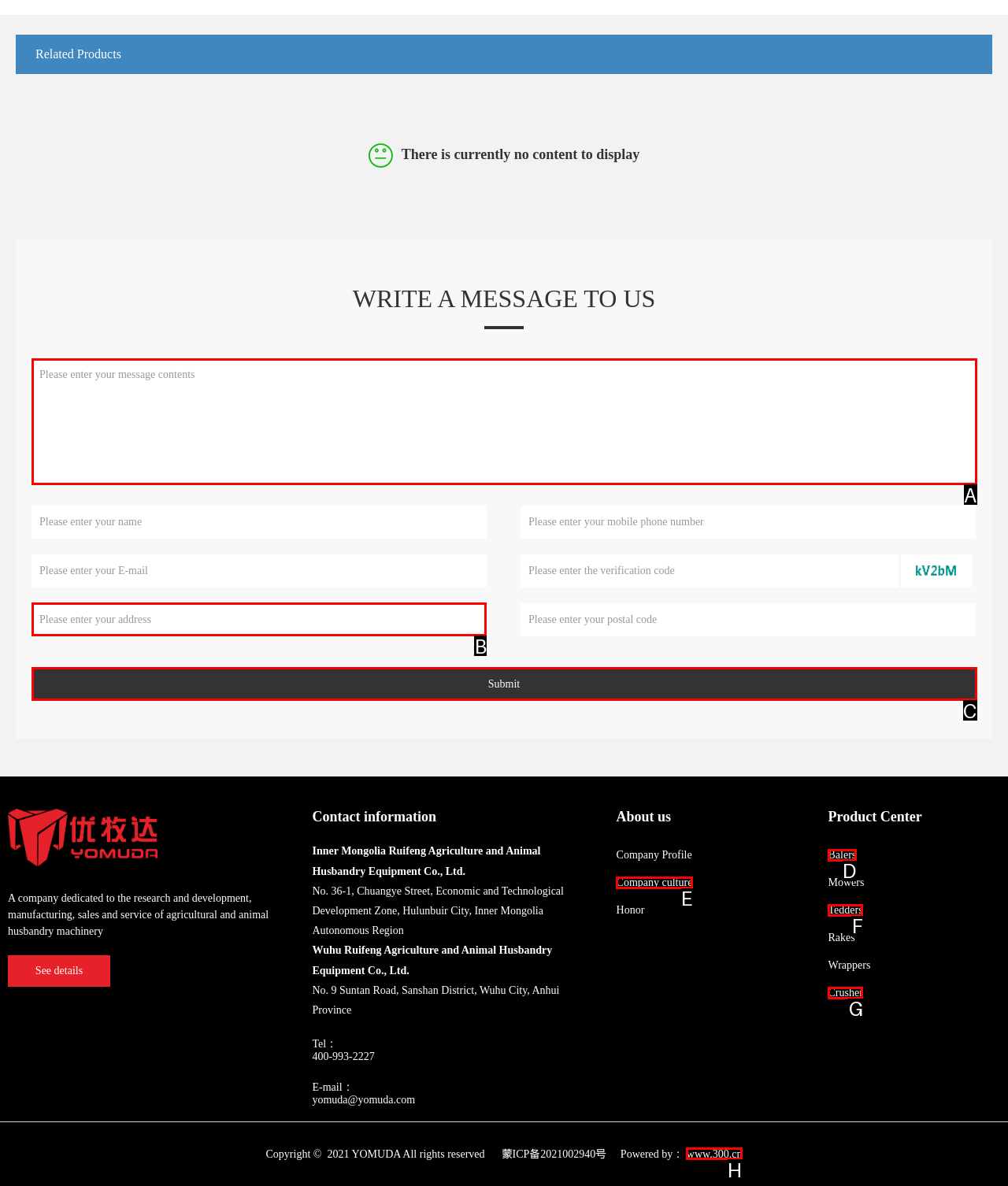Which option aligns with the description: name="item_28" placeholder="Please enter your address"? Respond by selecting the correct letter.

B